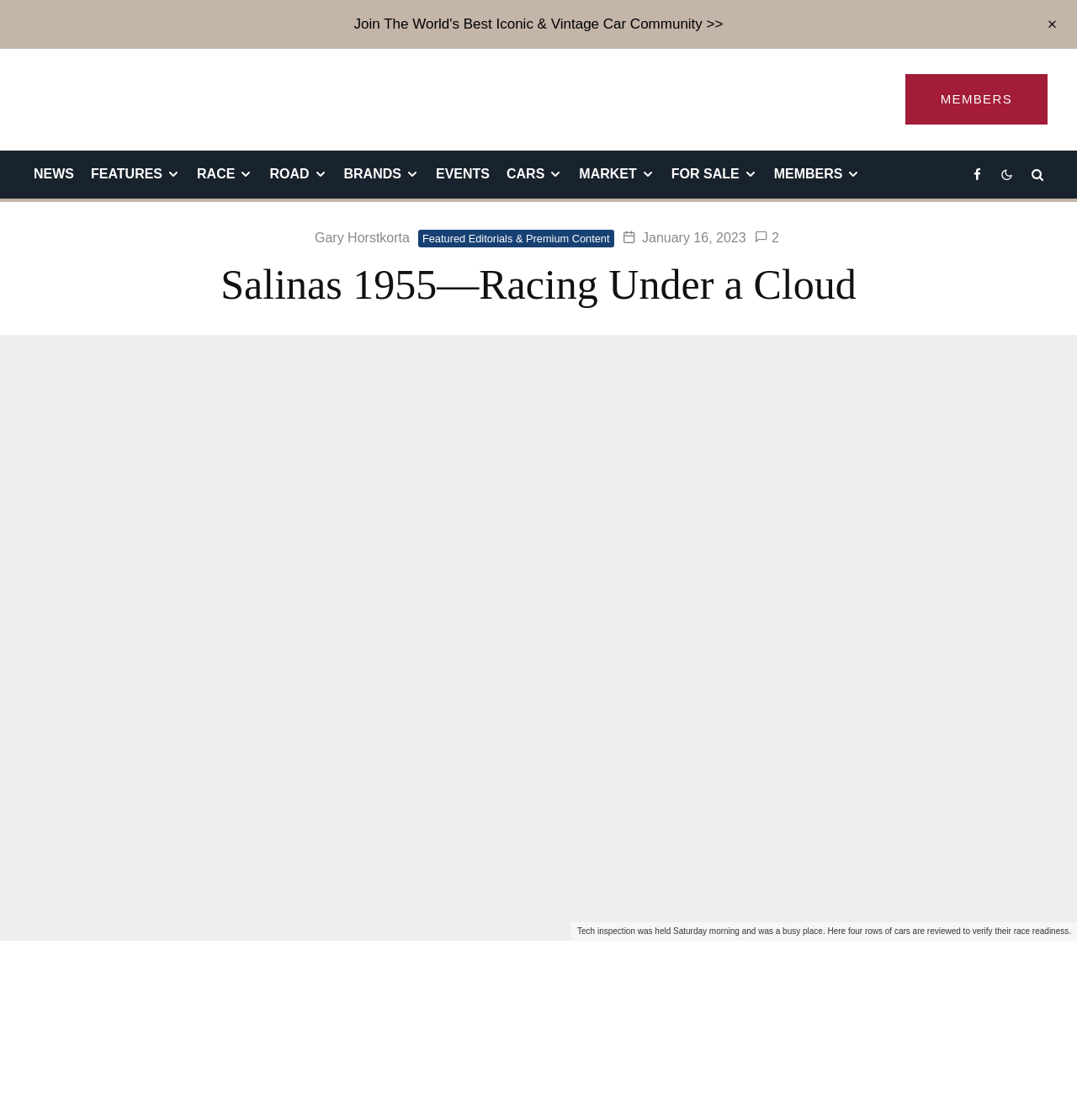Locate the bounding box coordinates of the segment that needs to be clicked to meet this instruction: "View featured editorials and premium content".

[0.388, 0.205, 0.57, 0.221]